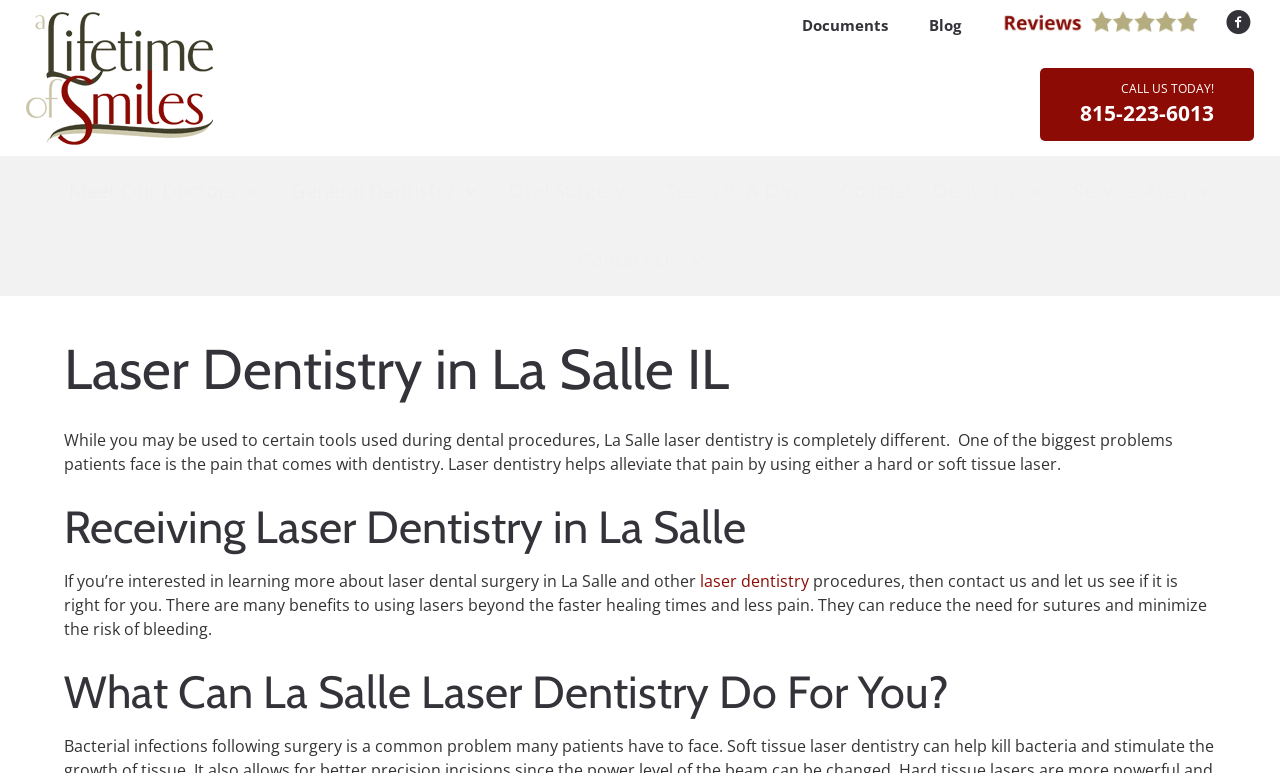Illustrate the webpage with a detailed description.

The webpage is about laser dentistry in La Salle, Illinois. At the top left corner, there is a logo image with a link. Next to it, there is a navigation menu with links to "Documents", "Blog", and other pages. On the top right corner, there is a link to "Reviews" with a small image, and a call-to-action link to "CALL US TODAY!" with a phone number.

On the left side of the page, there is a vertical navigation menu with links to various dental services, including "General Dentistry", "Oral Surgery", "Teeth In A Day", "Cosmetic Dentistry", and "Service Area". Below this menu, there is a section with a heading "Laser Dentistry in La Salle IL" and a brief introduction to laser dentistry, explaining how it alleviates pain and promotes faster healing times.

The main content of the page is divided into three sections. The first section, "Receiving Laser Dentistry in La Salle", discusses the benefits of laser dental surgery. The second section provides more information about laser dentistry procedures and their advantages, including reduced need for sutures and minimized risk of bleeding. The third section, "What Can La Salle Laser Dentistry Do For You?", likely summarizes the benefits of laser dentistry in La Salle. Throughout the page, there are several links to related topics, including "laser dentistry" and "Contact Us".